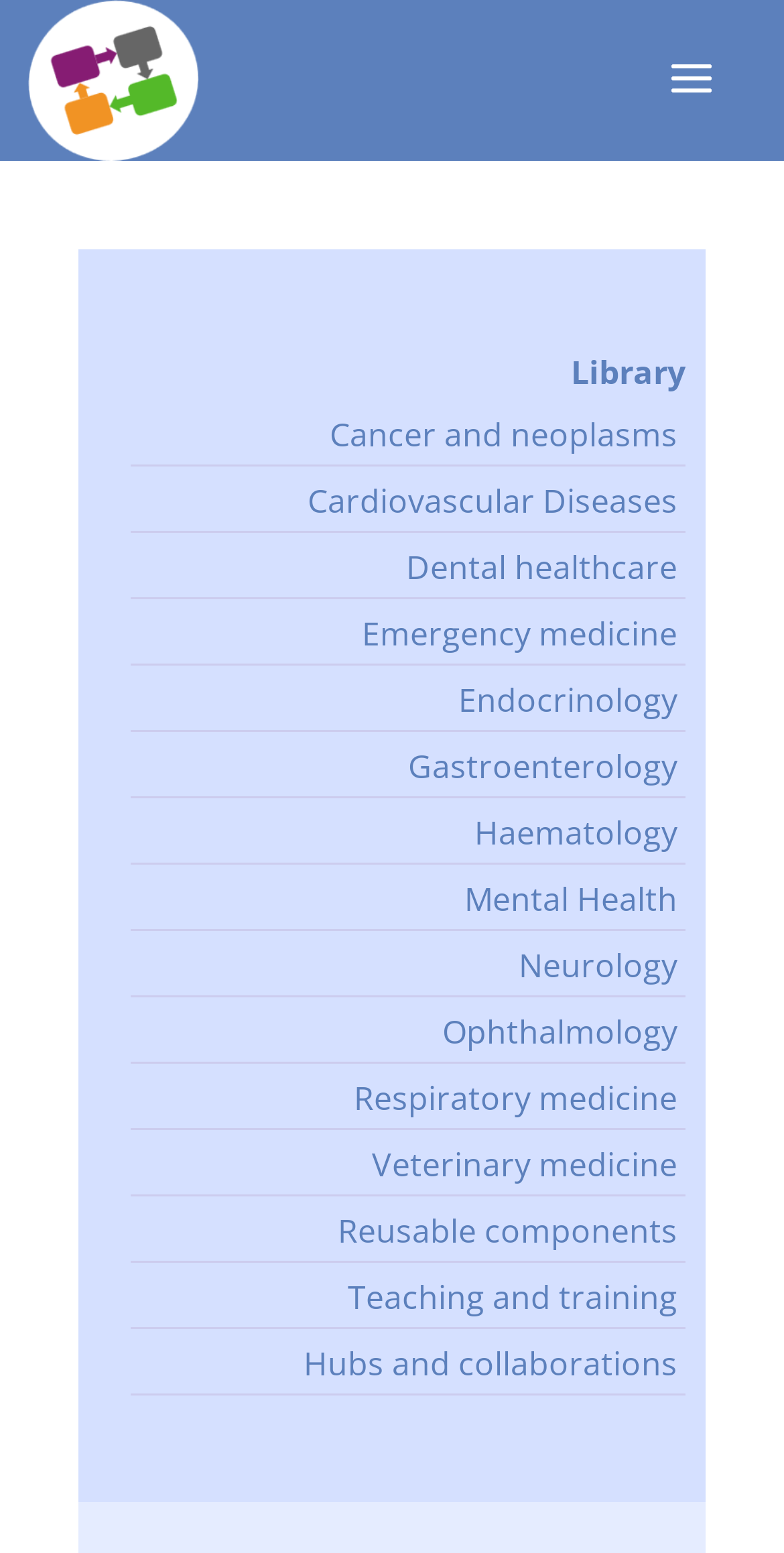Respond to the question with just a single word or phrase: 
Is 'Reusable components' a type of disease?

No